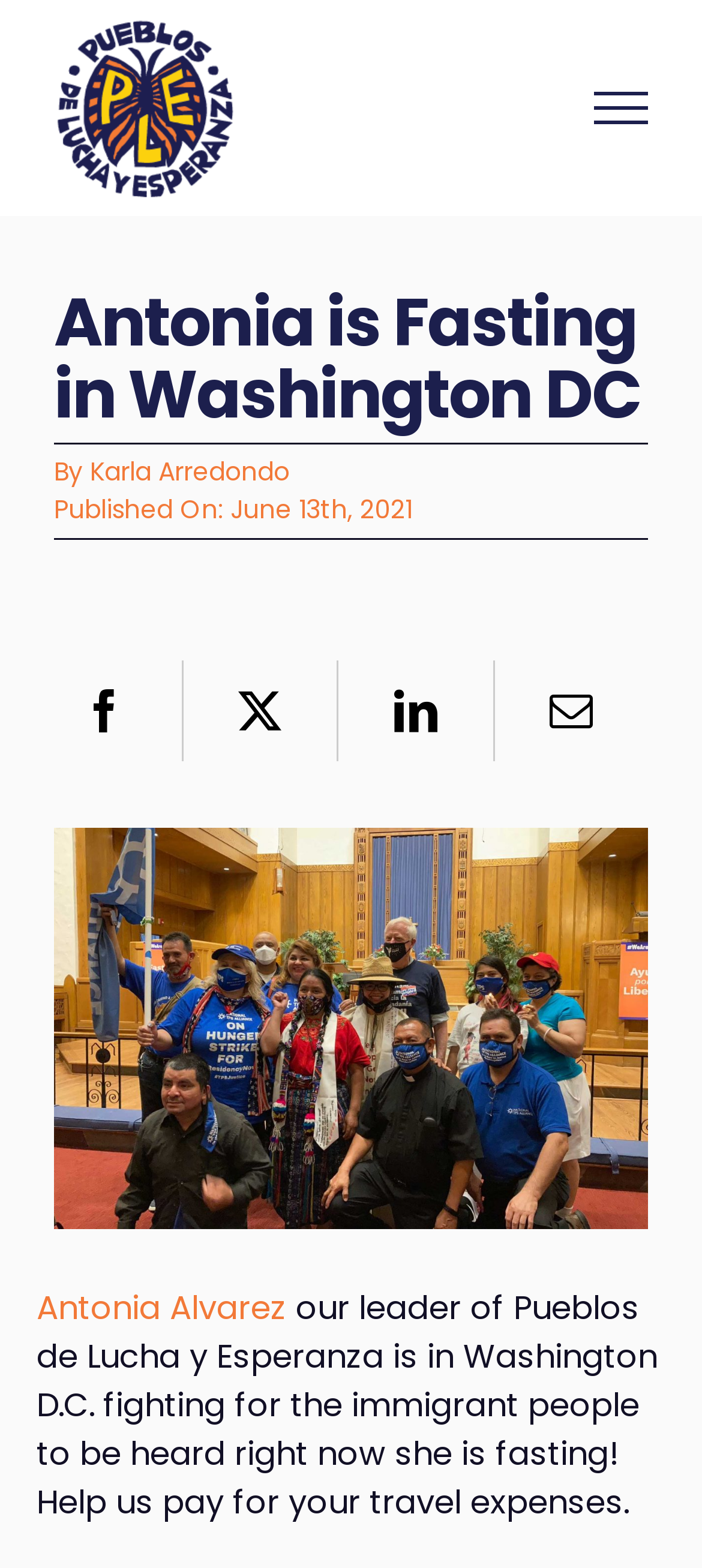Find the bounding box coordinates for the area that must be clicked to perform this action: "Toggle the menu".

[0.808, 0.059, 0.962, 0.079]